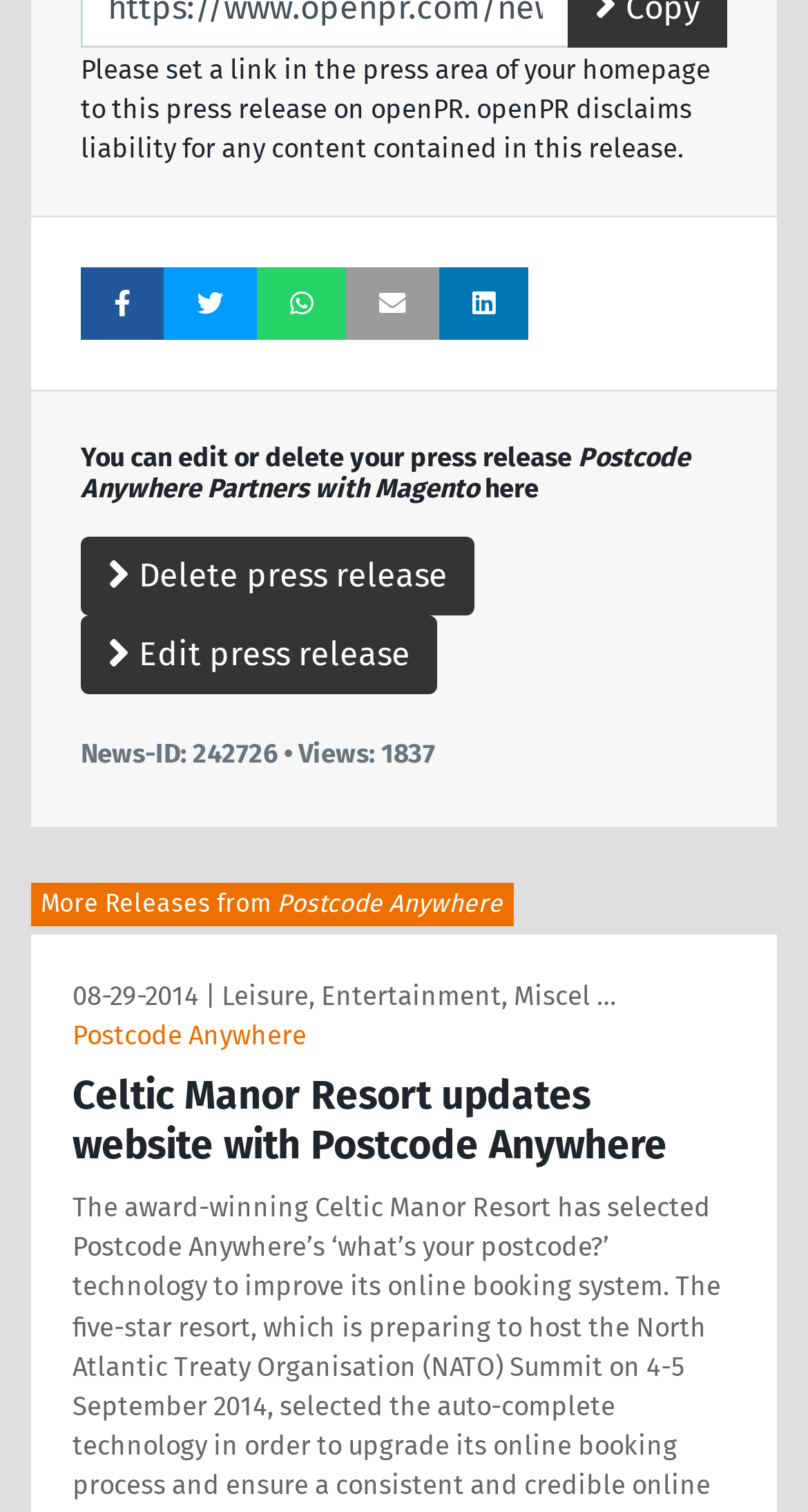Please identify the coordinates of the bounding box that should be clicked to fulfill this instruction: "Edit press release".

[0.1, 0.408, 0.541, 0.46]